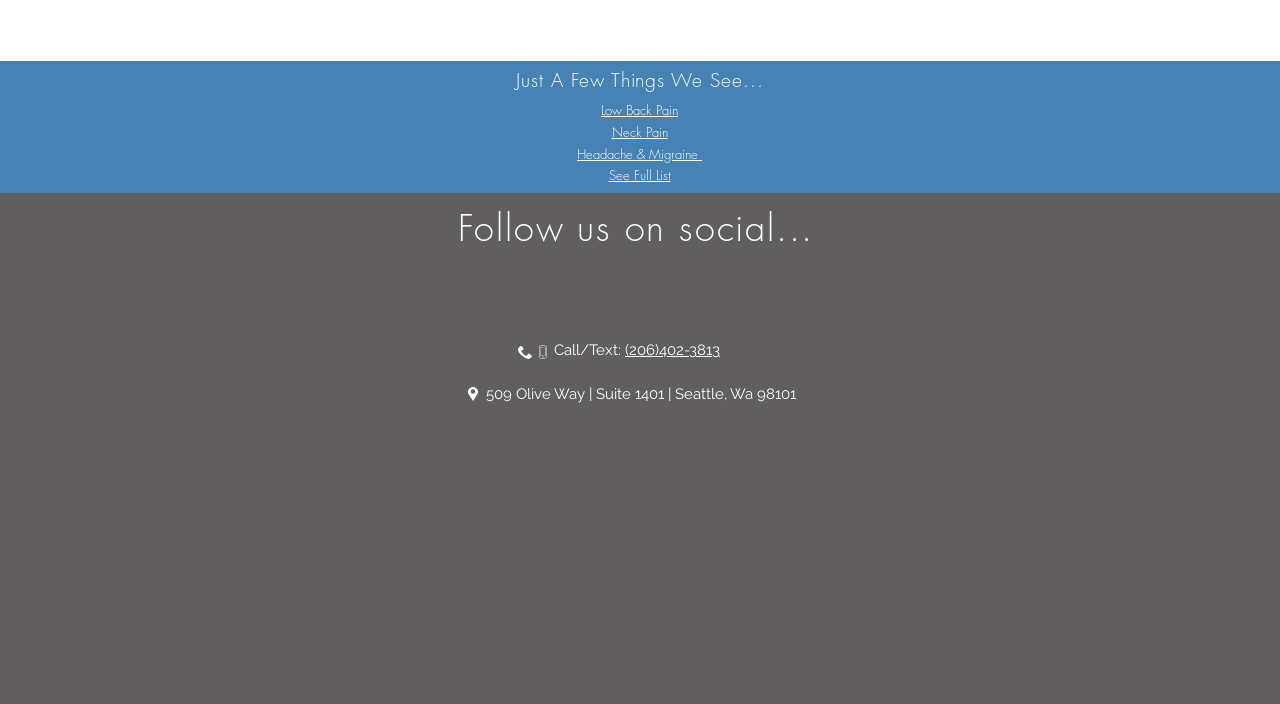Extract the bounding box coordinates for the UI element described as: "aria-label="Pinterest"".

[0.55, 0.368, 0.58, 0.424]